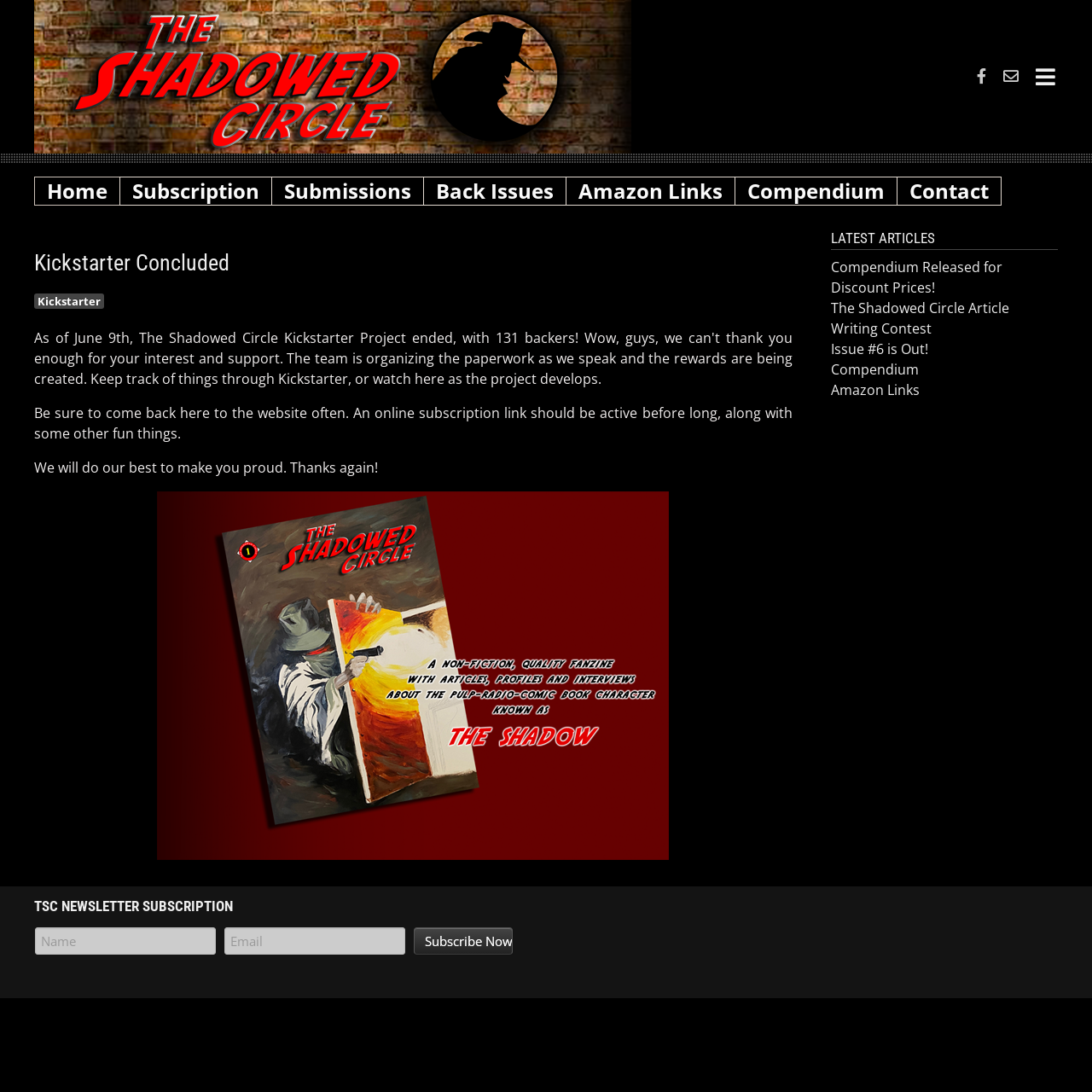Identify the coordinates of the bounding box for the element that must be clicked to accomplish the instruction: "Subscribe to the newsletter".

[0.379, 0.849, 0.47, 0.875]